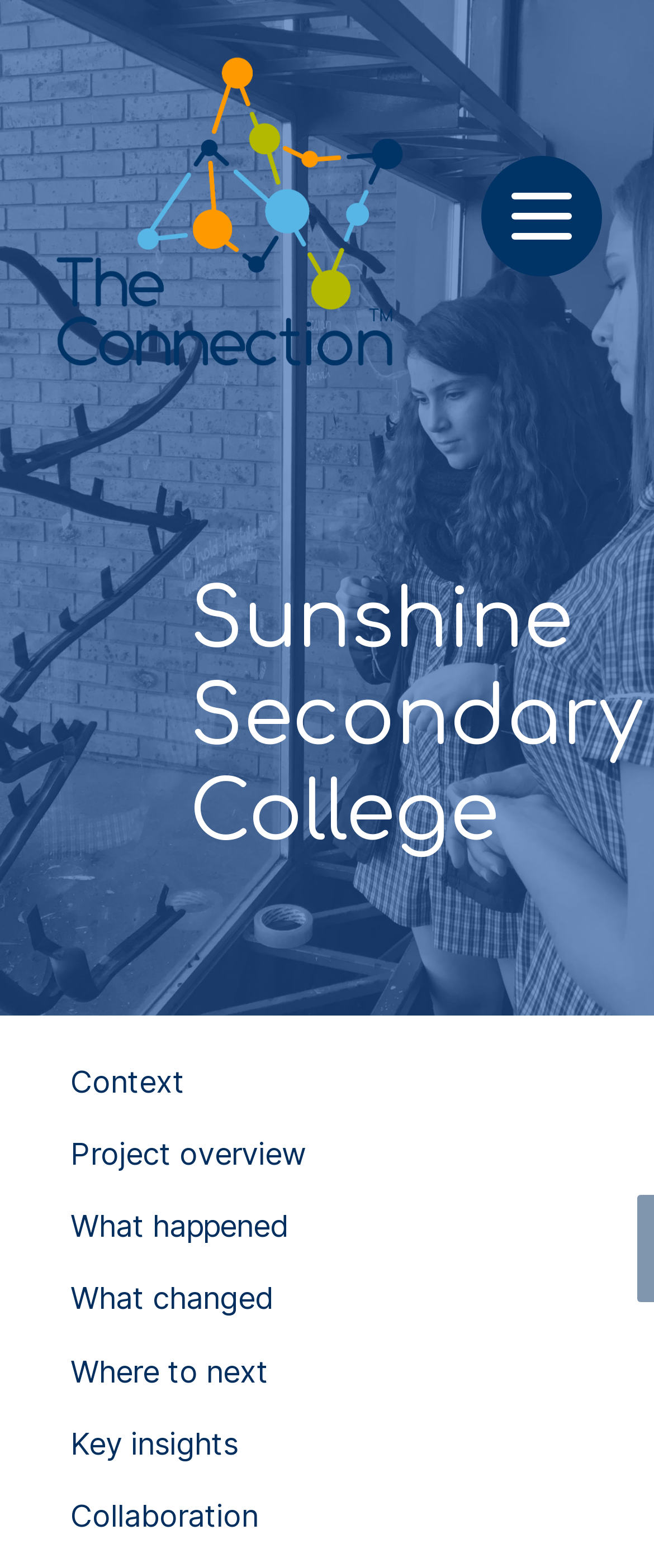How many links are under the navigation button?
Can you offer a detailed and complete answer to this question?

The navigation button has 8 links underneath it, which are 'Context', 'Project overview', 'What happened', 'What changed', 'Where to next', 'Key insights', and 'Collaboration'.